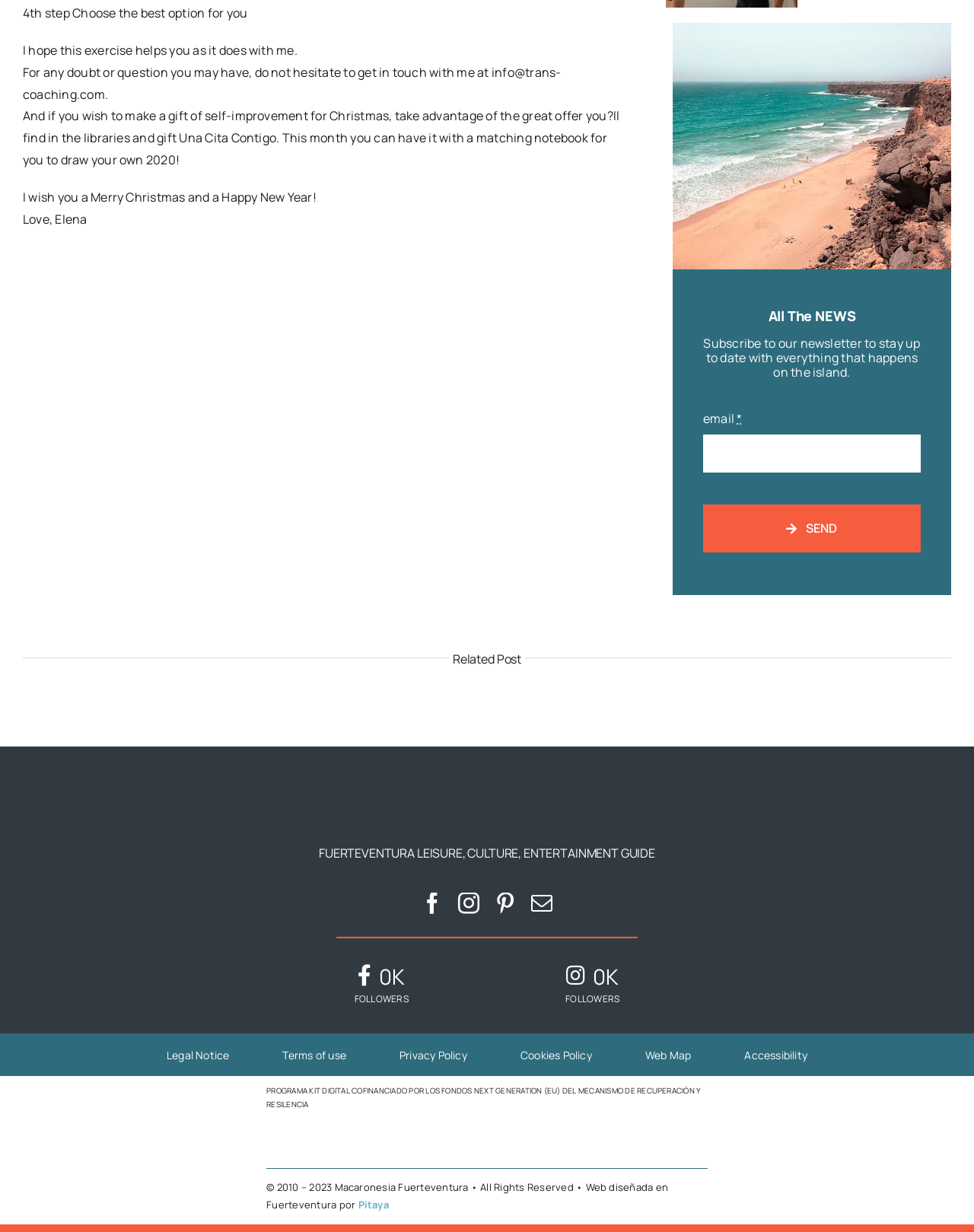What is the name of the island mentioned on the webpage?
Using the image as a reference, deliver a detailed and thorough answer to the question.

The answer can be found in the heading element with the text 'FUERTEVENTURA LEISURE, CULTURE, ENTERTAINMENT GUIDE' which is located at the top of the webpage, indicating that the webpage is related to Fuerteventura island.